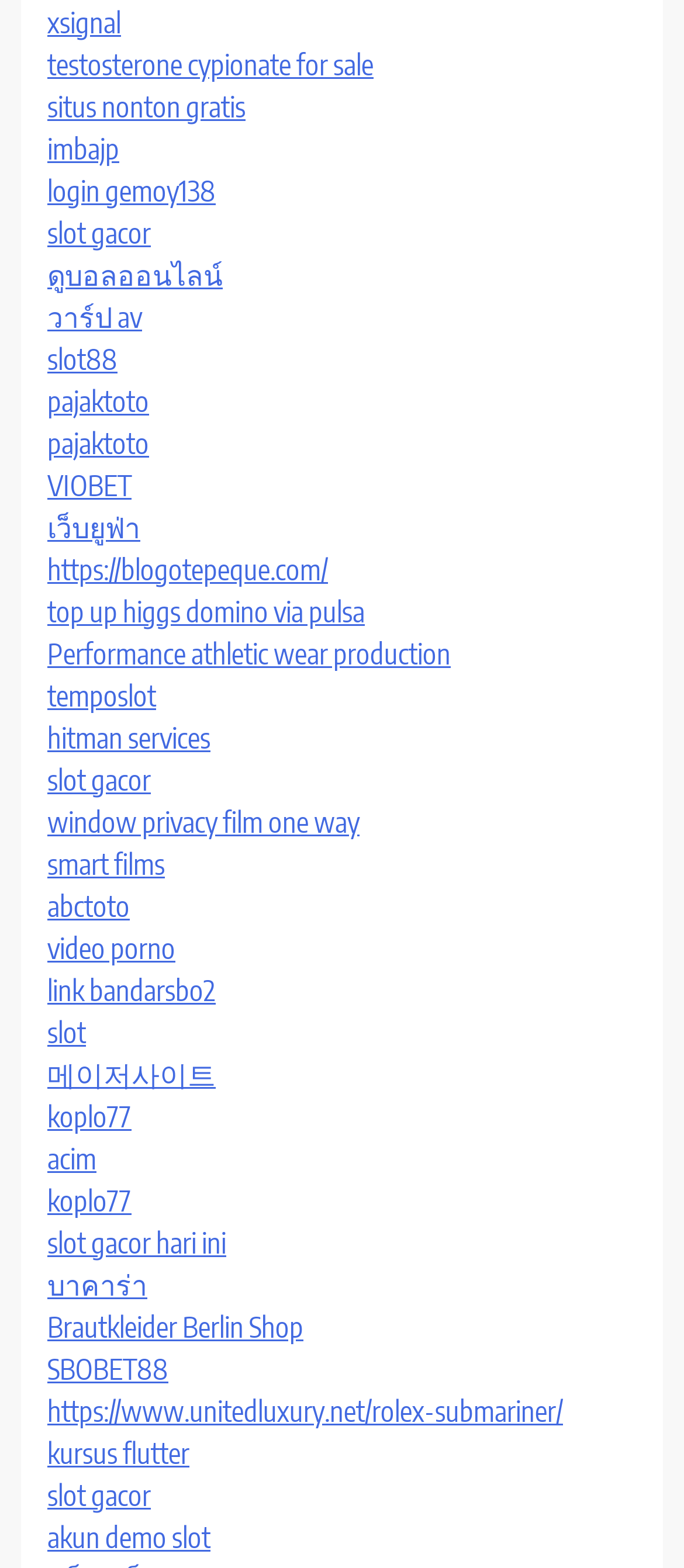Indicate the bounding box coordinates of the clickable region to achieve the following instruction: "Click on the link to buy testosterone cypionate."

[0.069, 0.03, 0.546, 0.052]